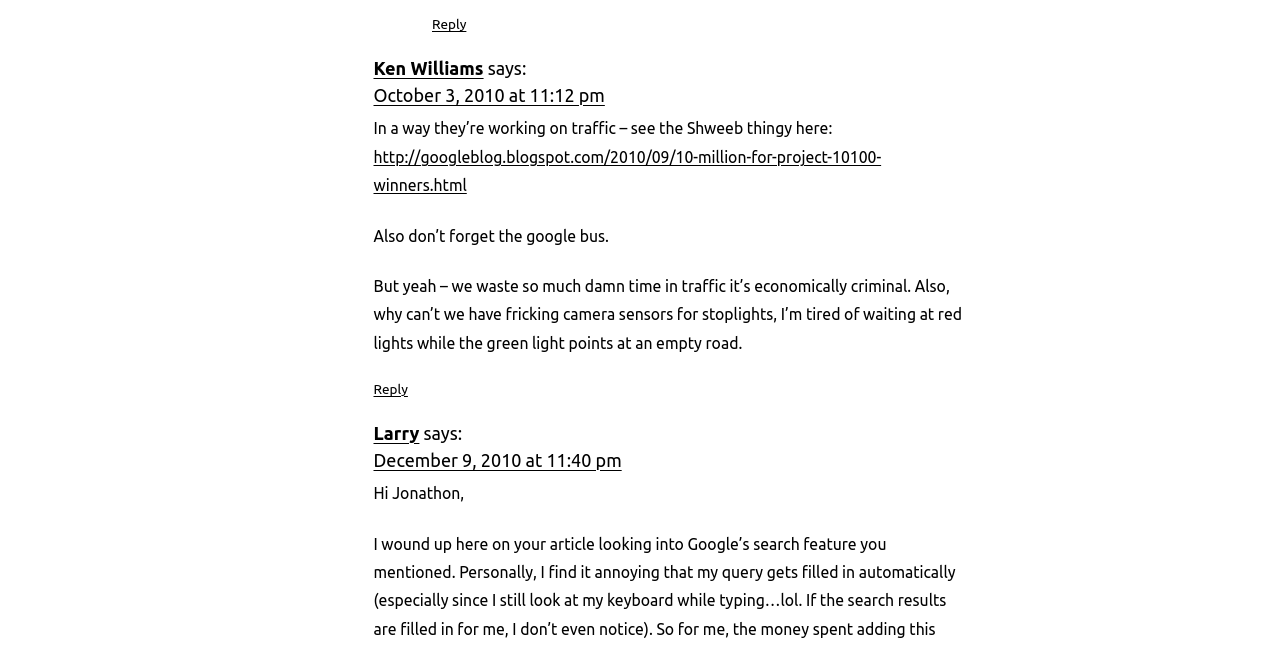Using the details from the image, please elaborate on the following question: What is the name of the person who replied to Jonathan?

I found the link 'Reply to Jonathan' at the top of the page, and then I looked for the corresponding reply, which is from Ken Williams, as indicated by the link 'Ken Williams' in the footer section.